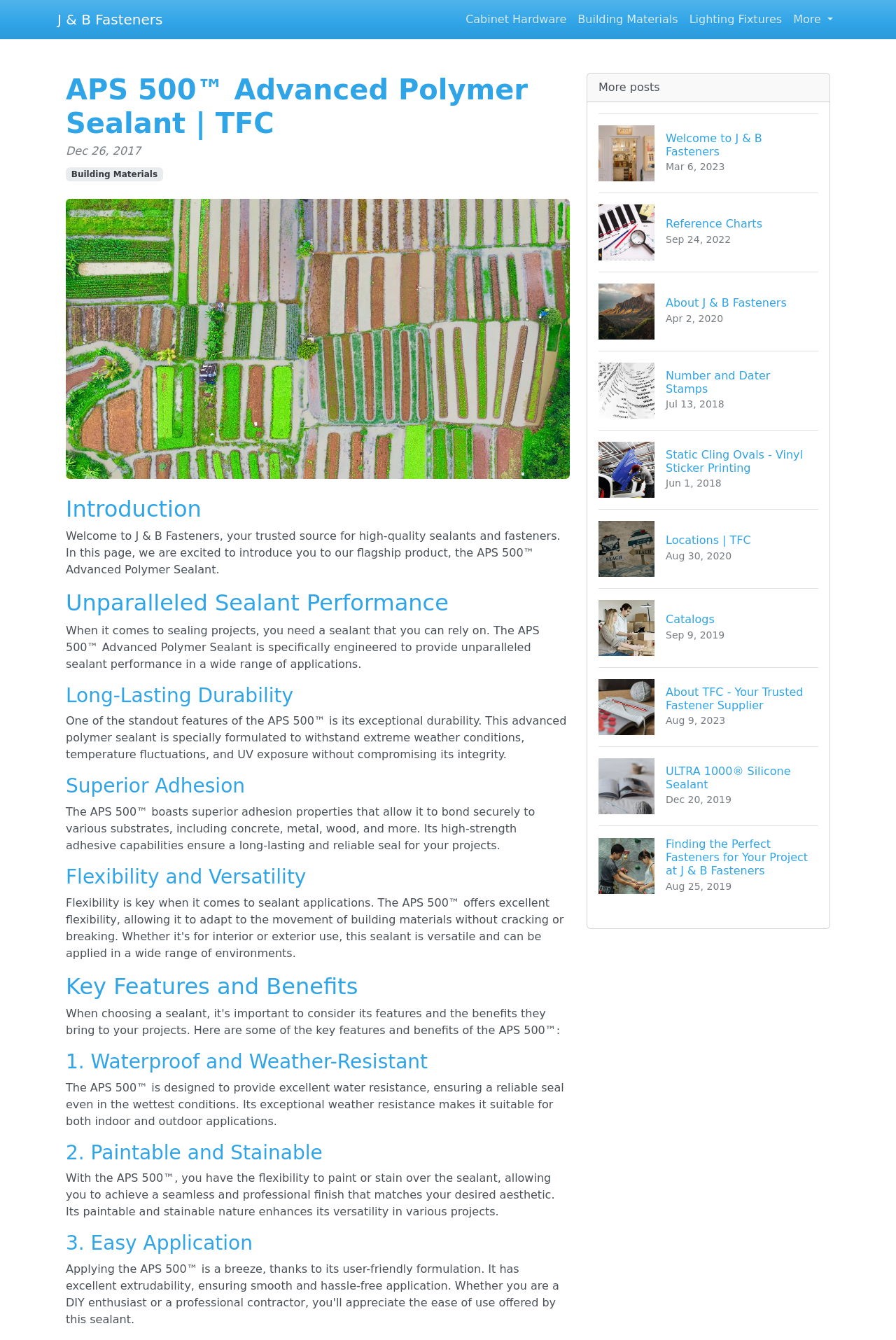What is the name of the sealant introduced on this page?
Answer the question with as much detail as you can, using the image as a reference.

The page introduces a flagship product, and the heading 'APS 500™ Advanced Polymer Sealant | TFC' suggests that the name of the sealant is APS 500.